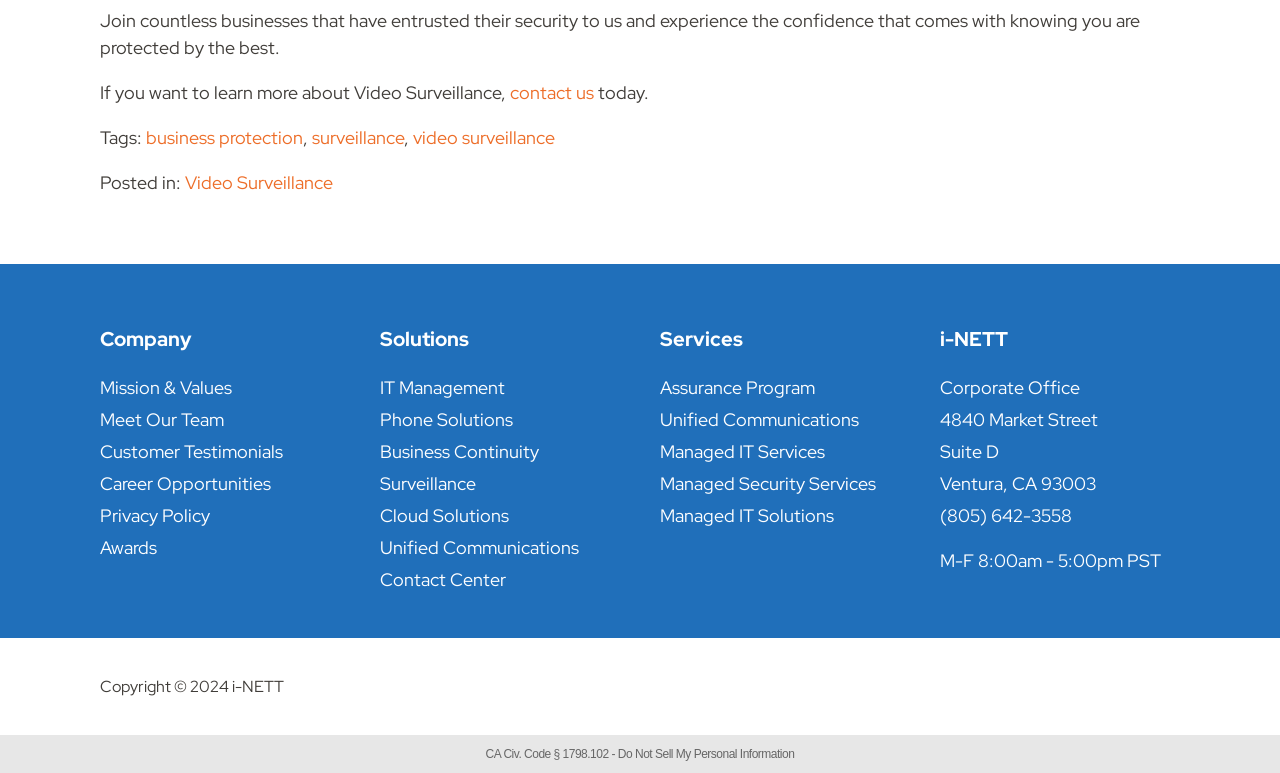Find and indicate the bounding box coordinates of the region you should select to follow the given instruction: "Learn more about Video Surveillance".

[0.078, 0.105, 0.398, 0.135]